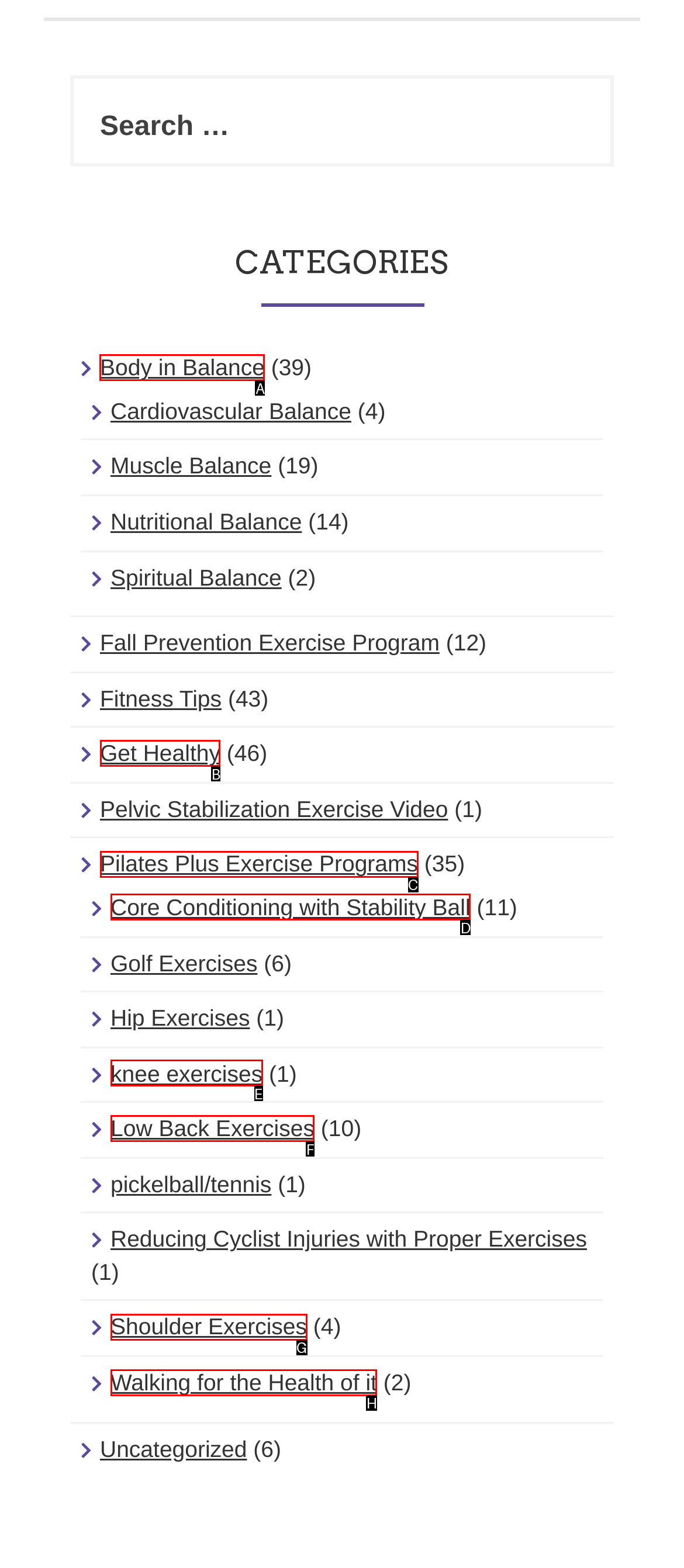From the given options, tell me which letter should be clicked to complete this task: View Body in Balance category
Answer with the letter only.

A